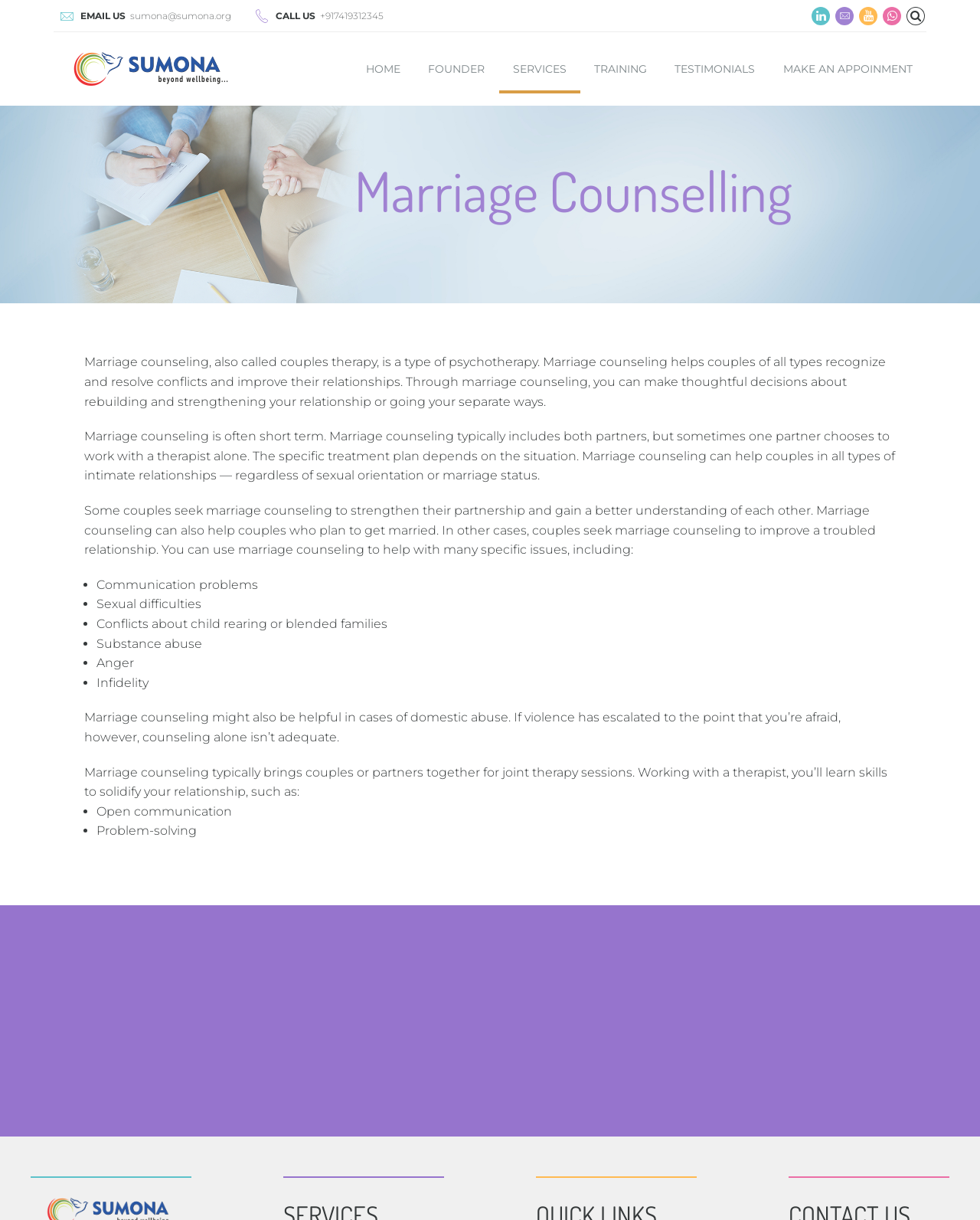Please determine the bounding box coordinates of the area that needs to be clicked to complete this task: 'Learn about marriage counseling'. The coordinates must be four float numbers between 0 and 1, formatted as [left, top, right, bottom].

[0.397, 0.225, 0.592, 0.253]